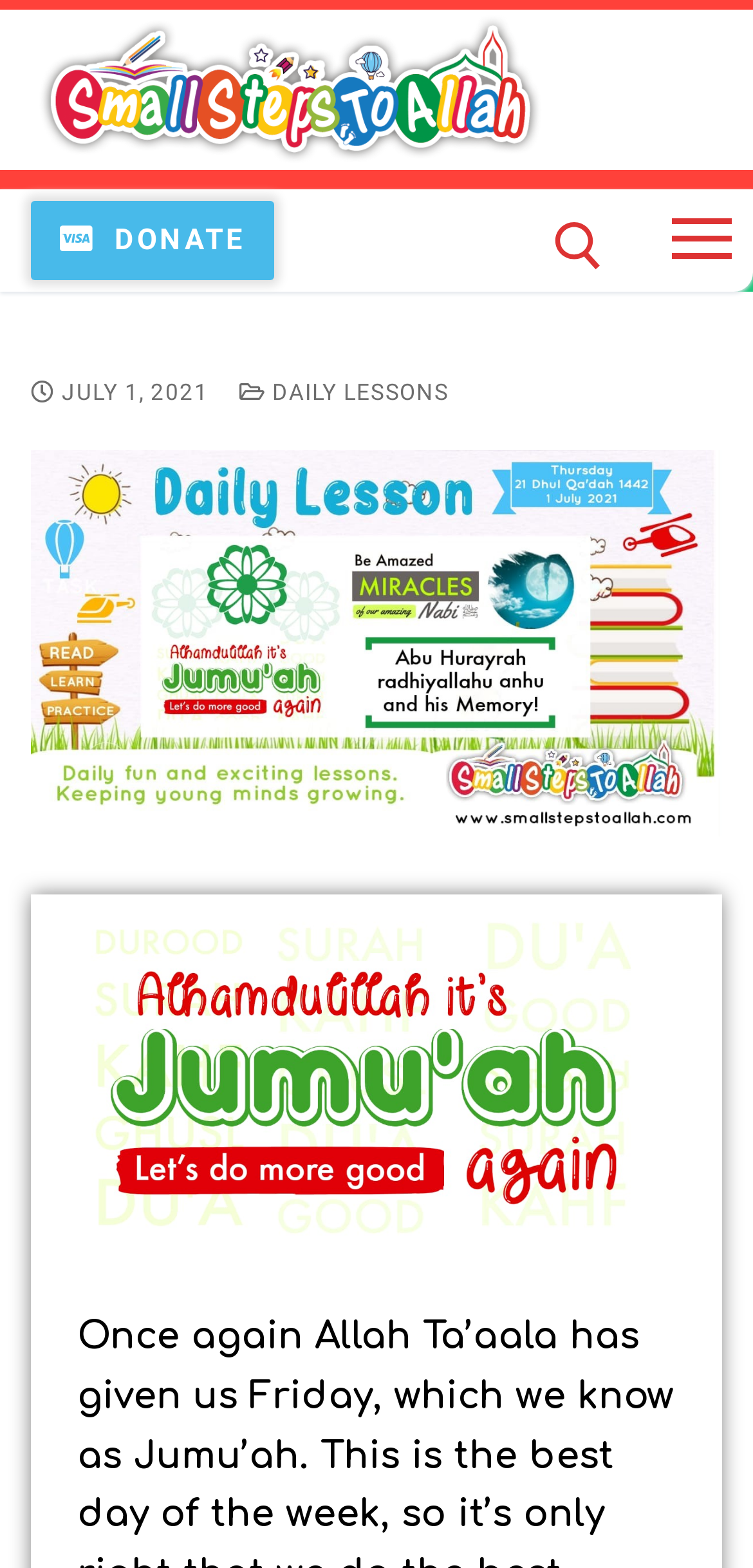Deliver a detailed narrative of the webpage's visual and textual elements.

The webpage is titled "Daily Lesson 195 – Small Steps to Allah". At the top-left corner, there is a link and an image with the same title "Small Steps to Allah". To the right of this image, there is a link labeled "DONATE" with a donation icon. 

On the top-right corner, there is a link to open a search tool. The search tool itself is located below the top navigation links, spanning across most of the page's width. The search tool consists of a search box labeled "Search for:" and a submit button. 

Above the search box, there are two links: "JULY 1, 2021" with a time element, and "DAILY LESSONS". These links are positioned above the search box, with "JULY 1, 2021" on the left and "DAILY LESSONS" on the right.